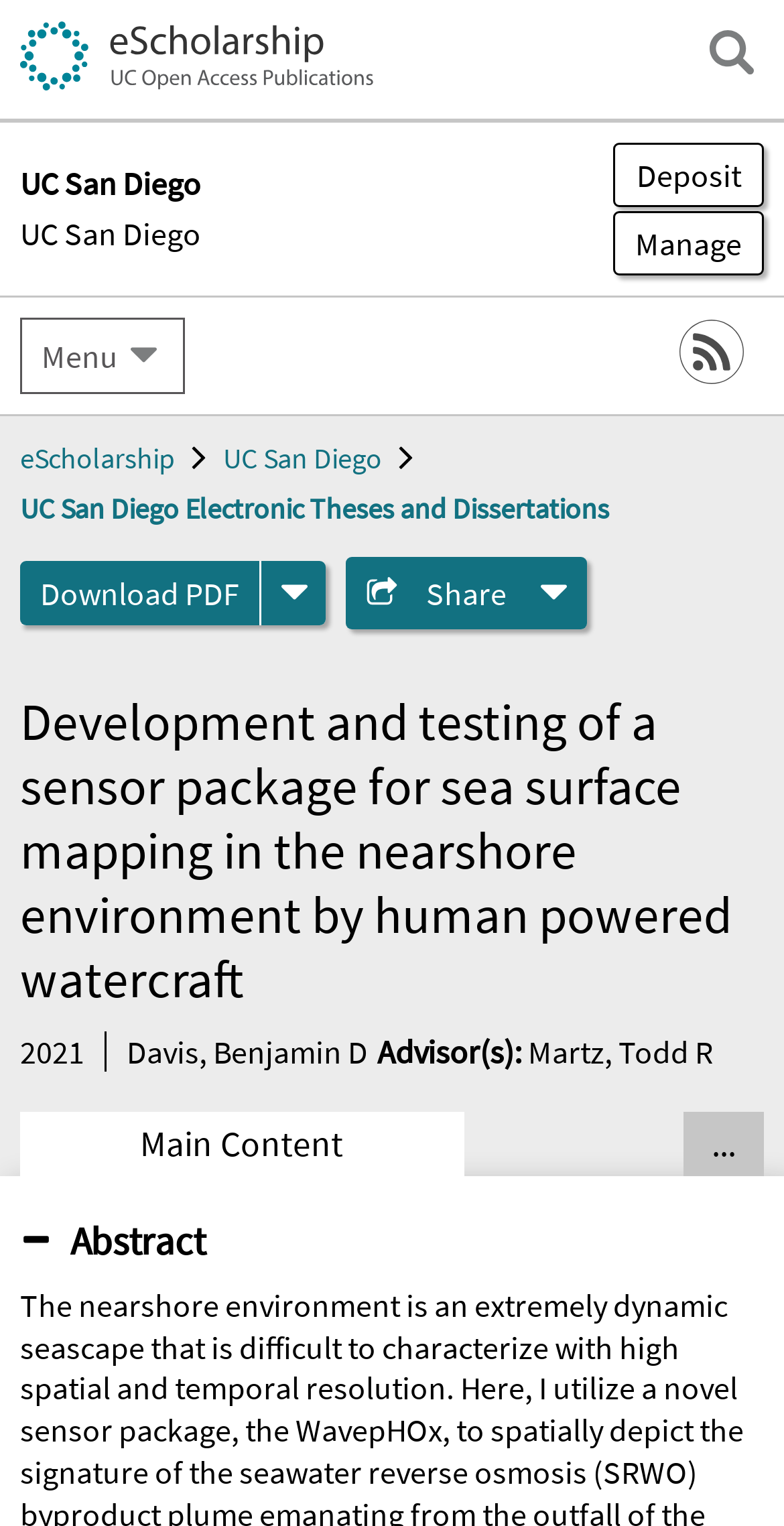Determine the bounding box coordinates of the region to click in order to accomplish the following instruction: "Open search field". Provide the coordinates as four float numbers between 0 and 1, specifically [left, top, right, bottom].

[0.892, 0.013, 0.974, 0.055]